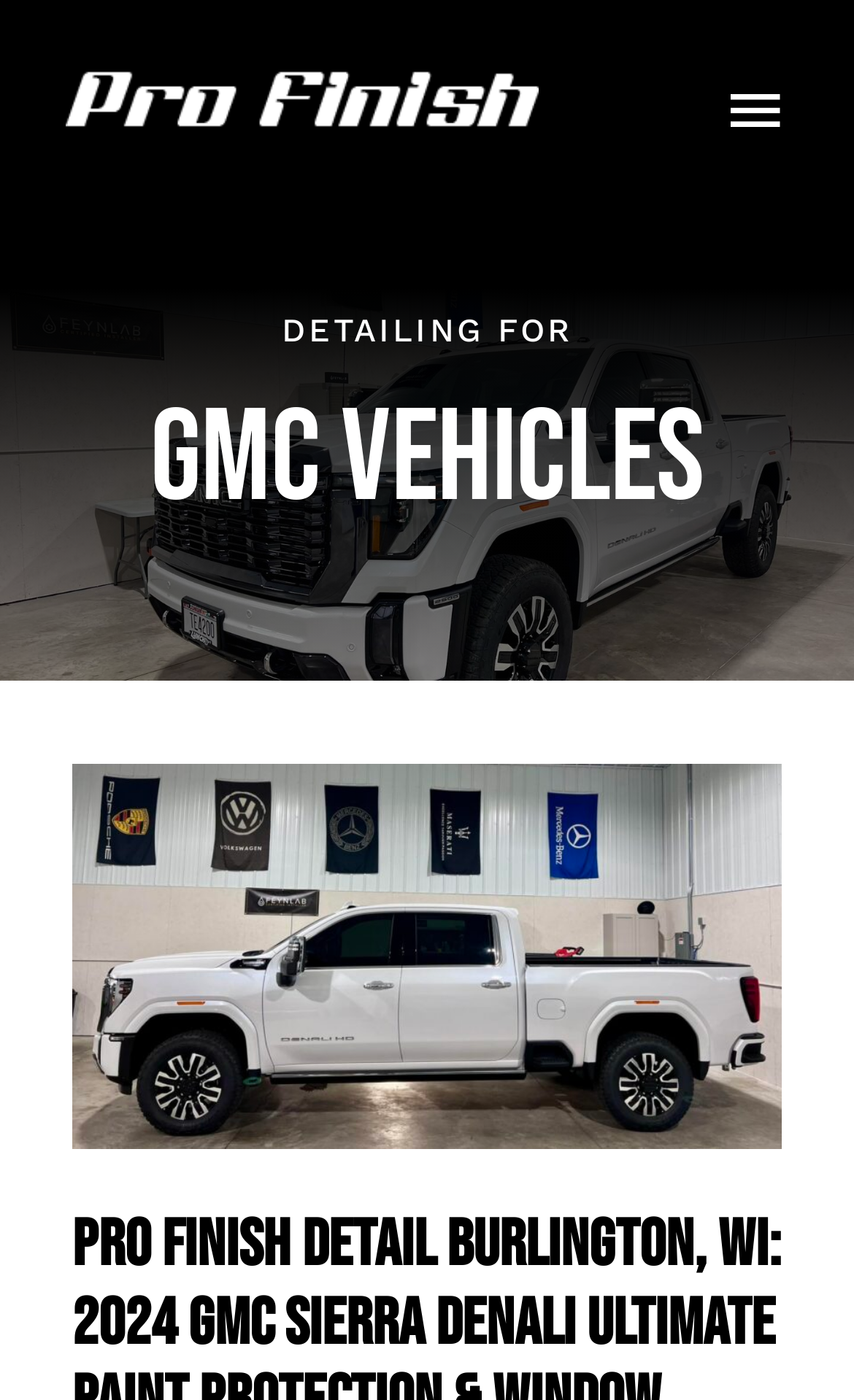How many menu items are there in the navigation? Refer to the image and provide a one-word or short phrase answer.

8